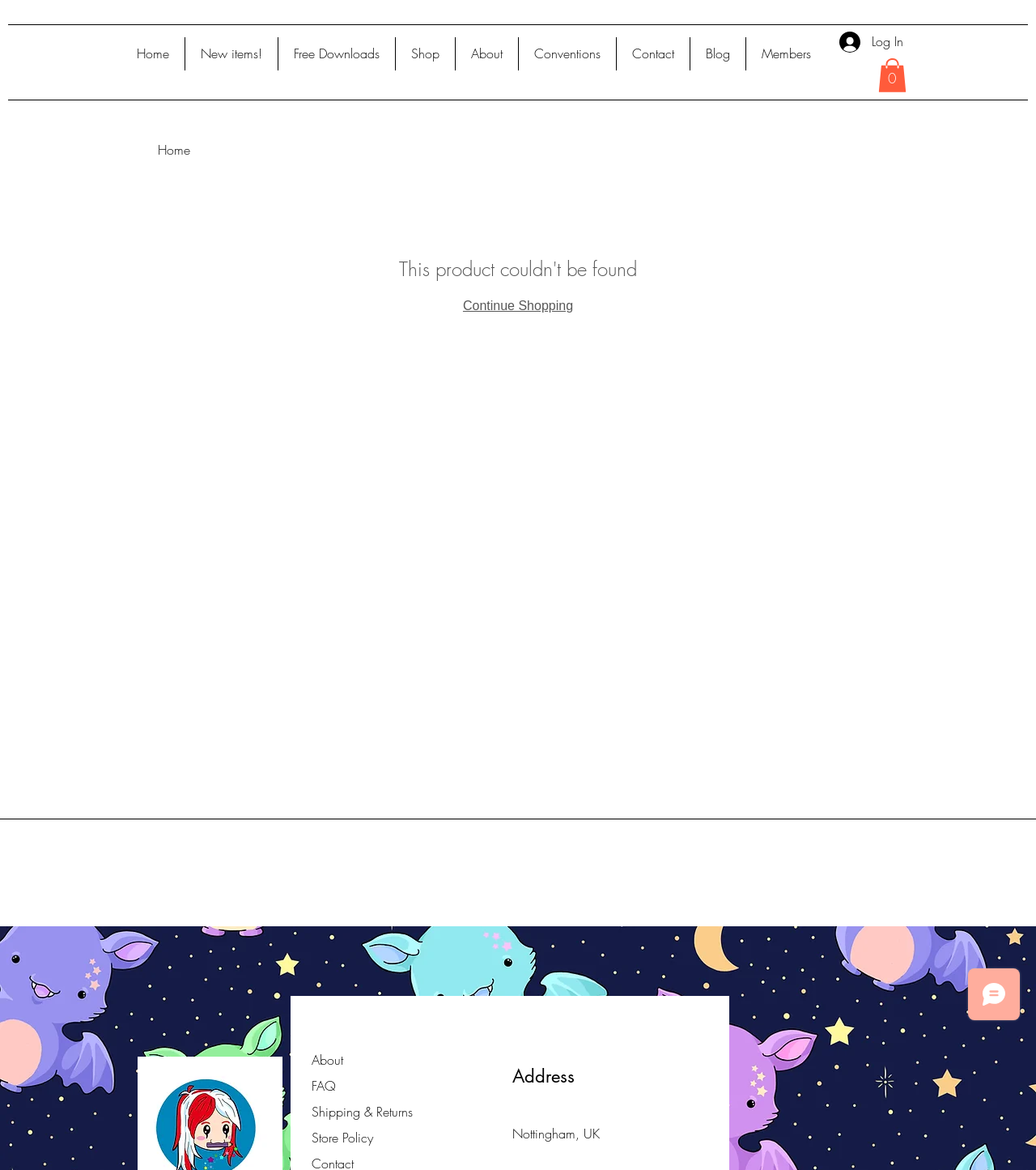Please provide the bounding box coordinate of the region that matches the element description: Home. Coordinates should be in the format (top-left x, top-left y, bottom-right x, bottom-right y) and all values should be between 0 and 1.

[0.117, 0.032, 0.178, 0.06]